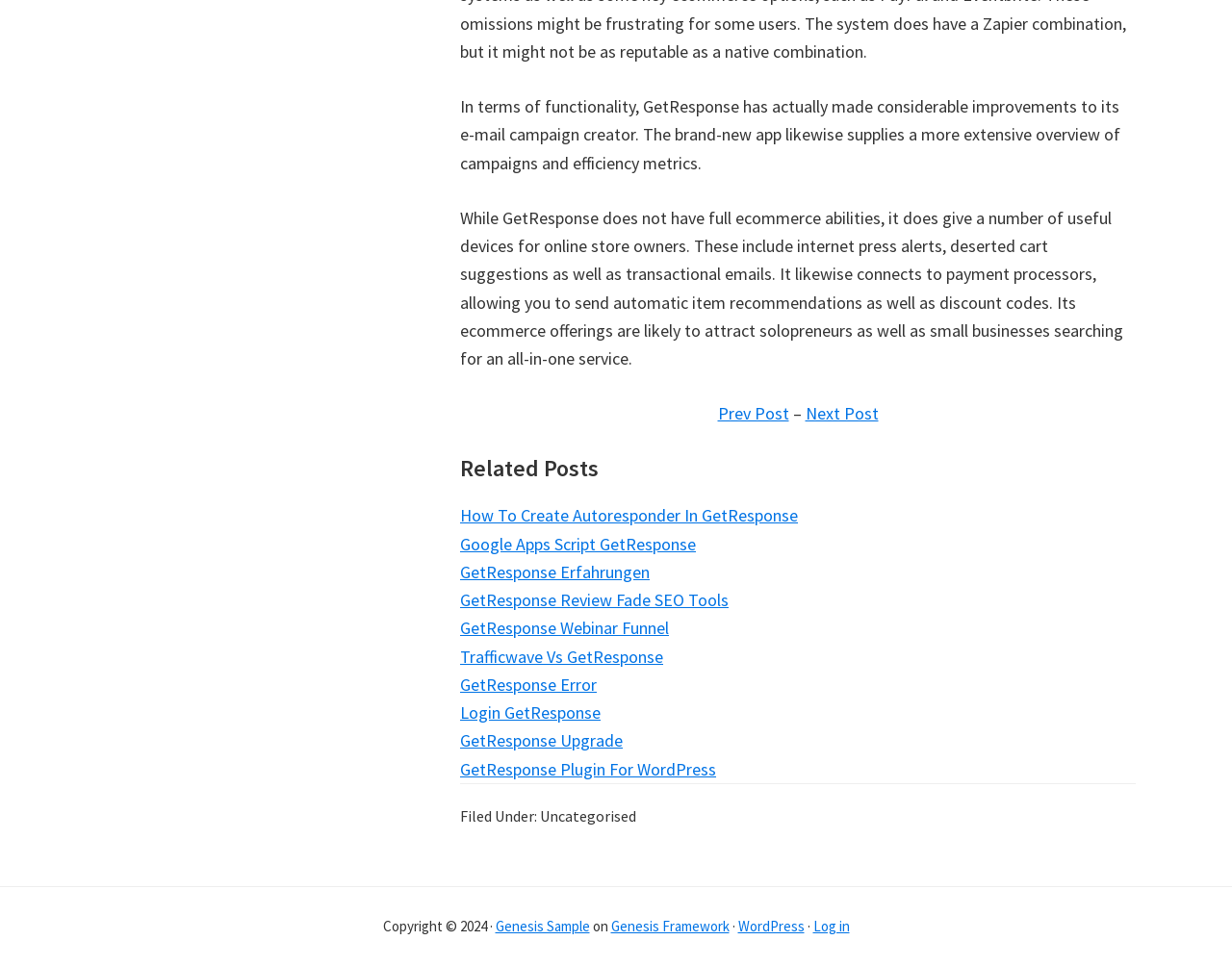Determine the bounding box coordinates of the section to be clicked to follow the instruction: "Click on 'Log in'". The coordinates should be given as four float numbers between 0 and 1, formatted as [left, top, right, bottom].

[0.66, 0.949, 0.689, 0.968]